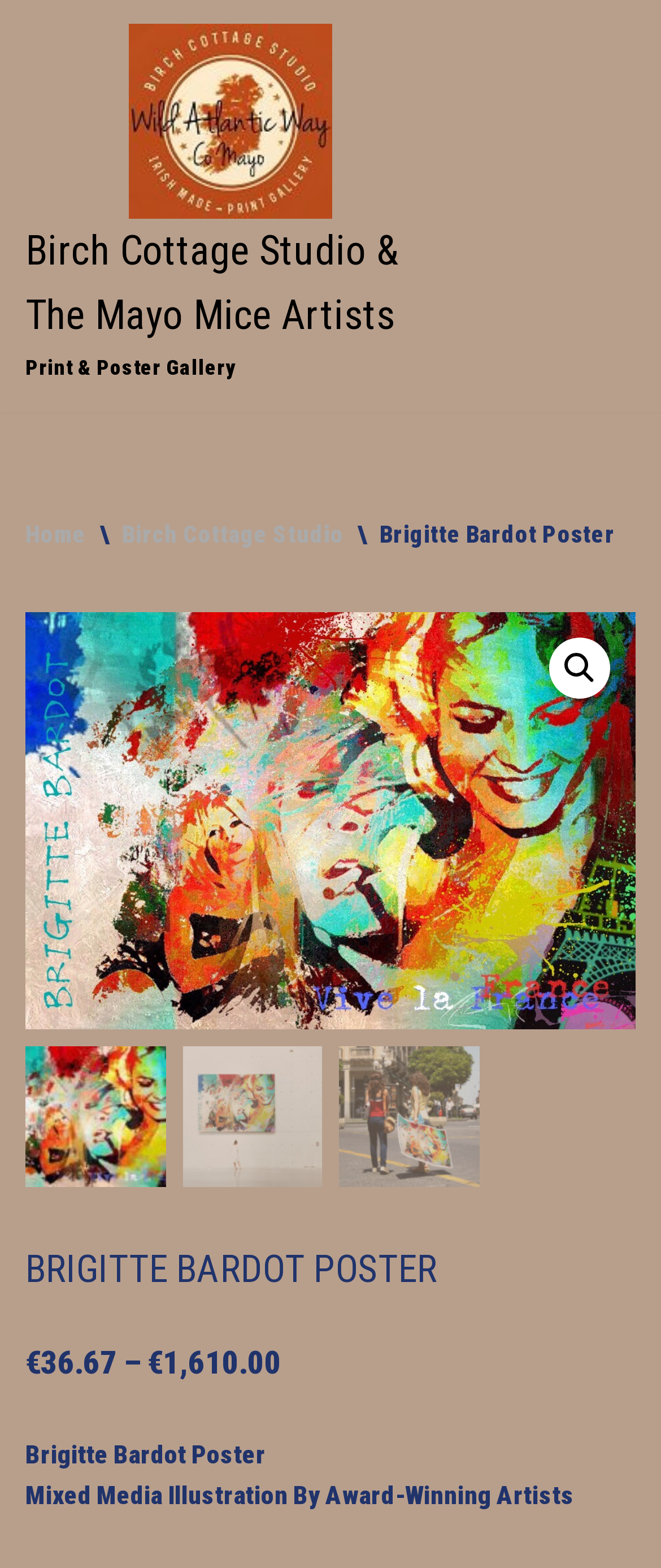Bounding box coordinates should be provided in the format (top-left x, top-left y, bottom-right x, bottom-right y) with all values between 0 and 1. Identify the bounding box for this UI element: alt="🔍"

[0.831, 0.407, 0.923, 0.446]